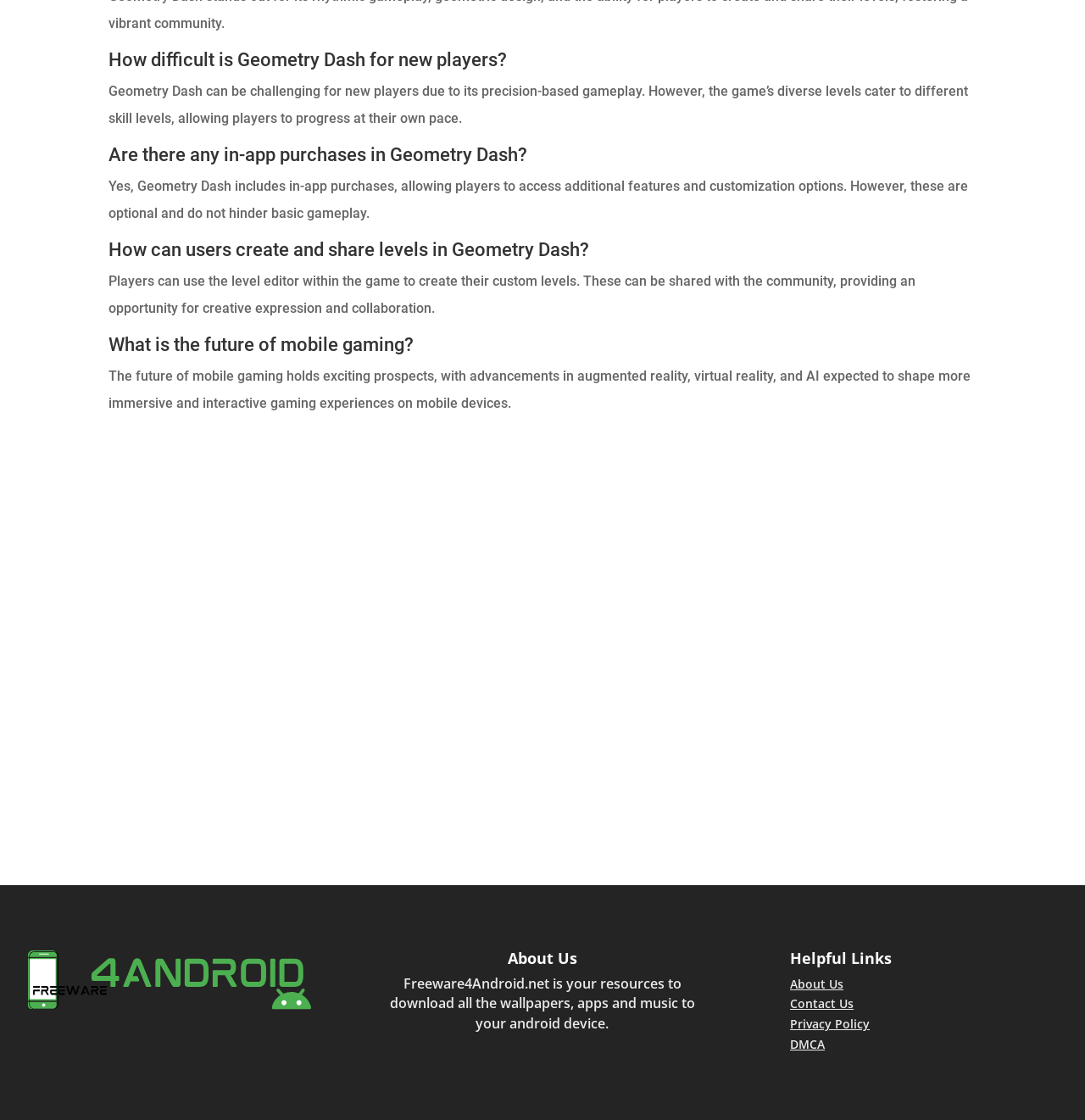Using the provided element description "About Us", determine the bounding box coordinates of the UI element.

[0.728, 0.871, 0.777, 0.885]